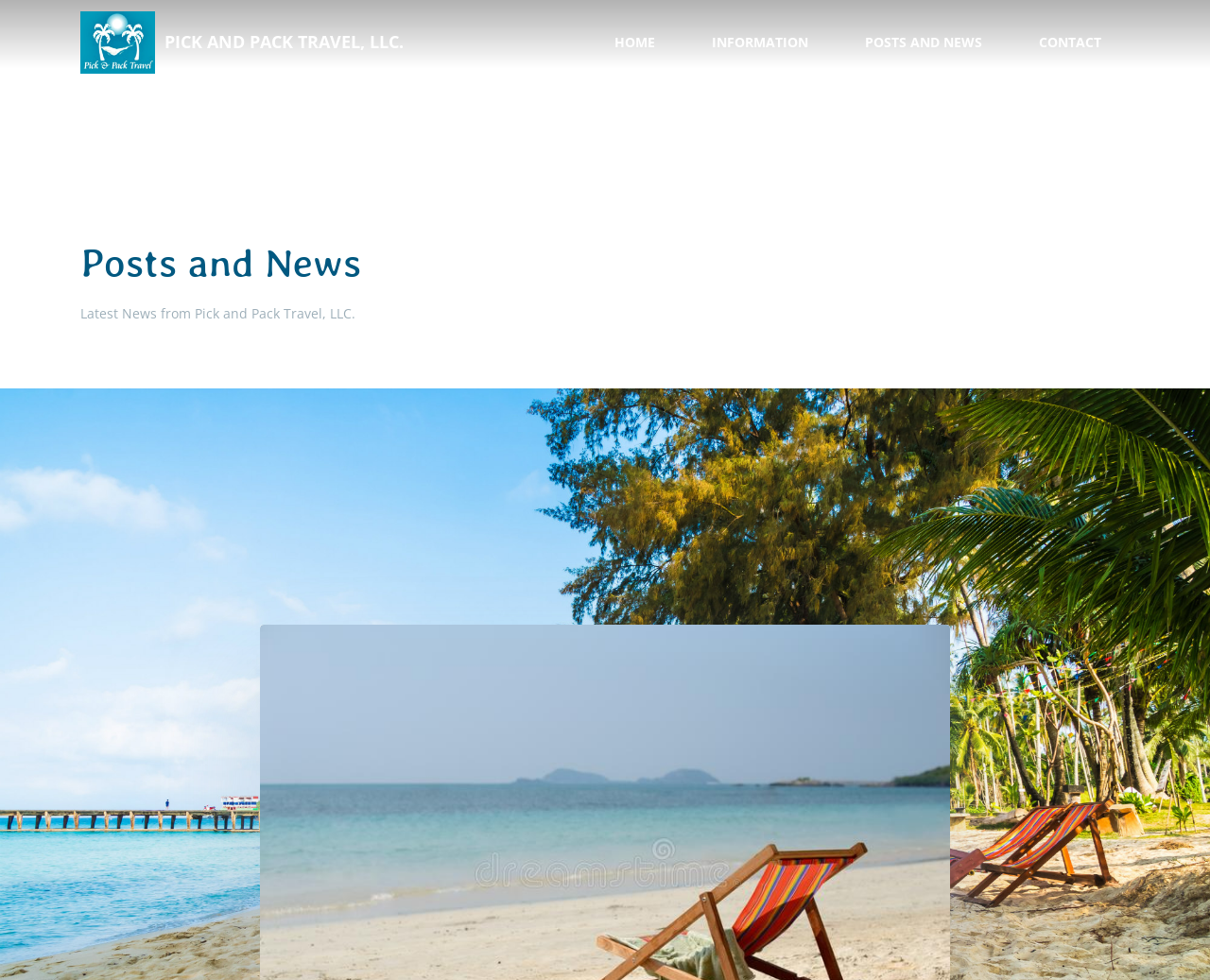Respond concisely with one word or phrase to the following query:
What are the main categories on the webpage?

HOME, INFORMATION, POSTS AND NEWS, CONTACT